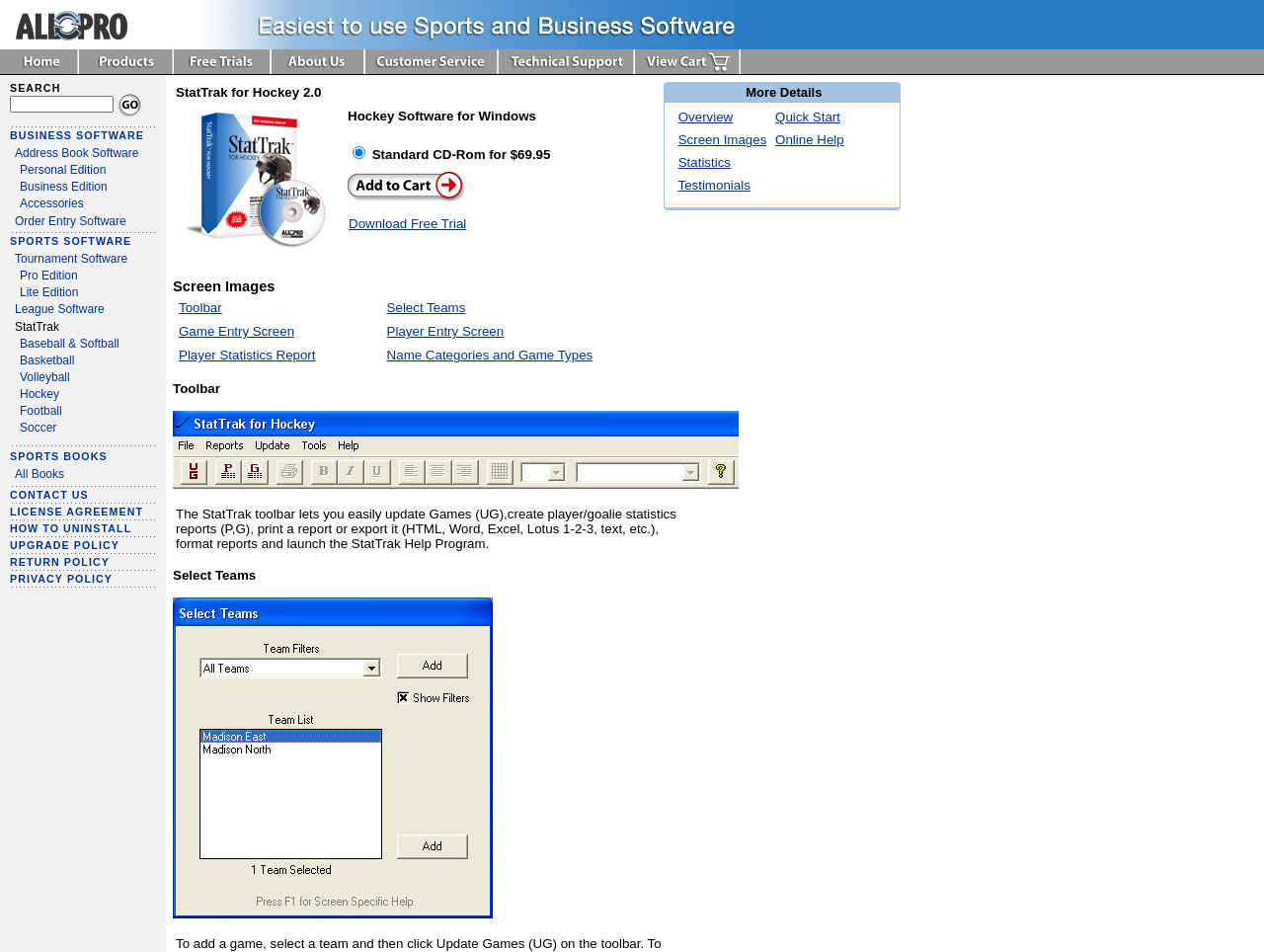What is the purpose of the textbox?
Provide a comprehensive and detailed answer to the question.

The purpose of the textbox is for searching because it is located next to a 'SEARCH' label and a 'Submit' button, which is a common pattern for search functionality on websites.